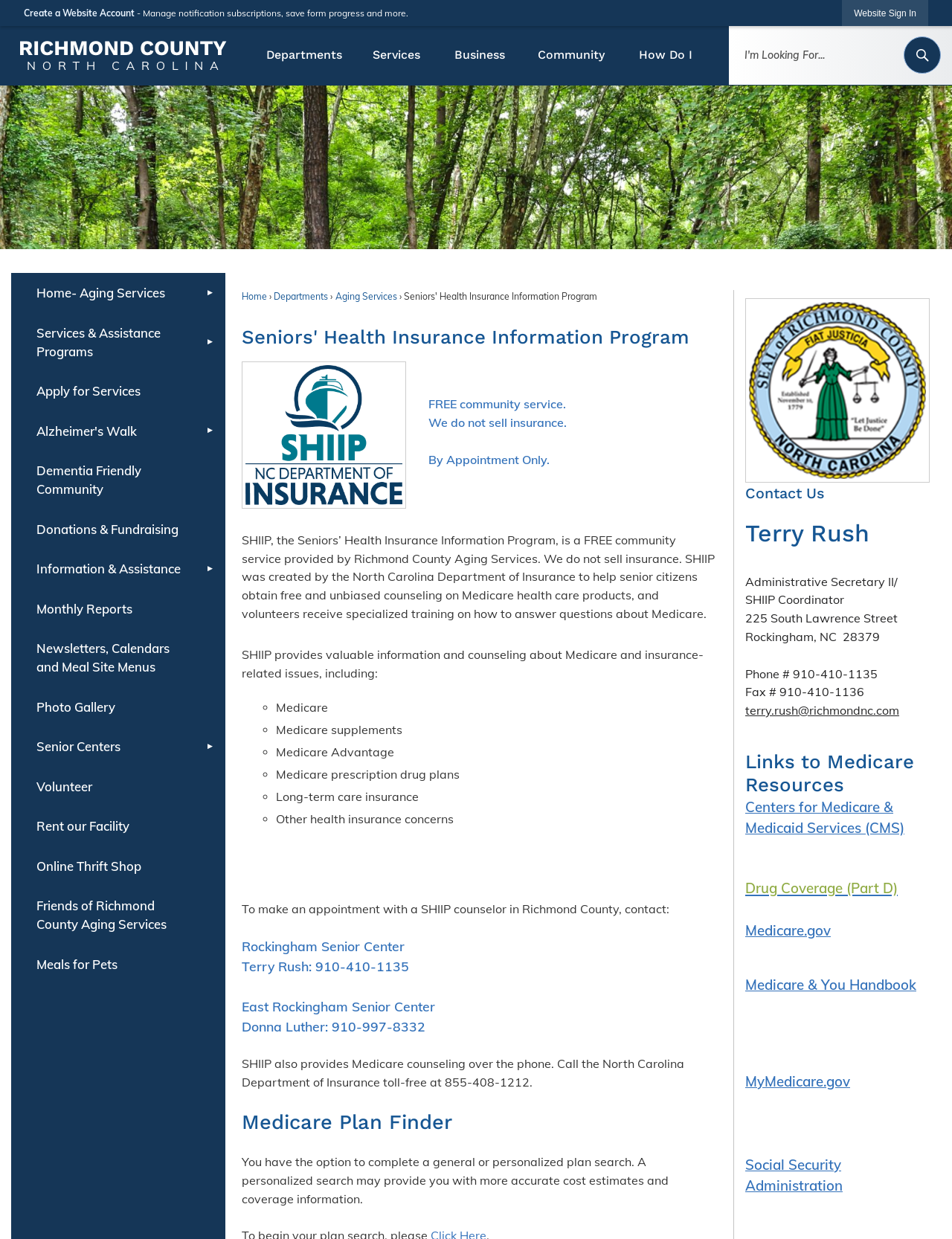Extract the main headline from the webpage and generate its text.

Seniors' Health Insurance Information Program